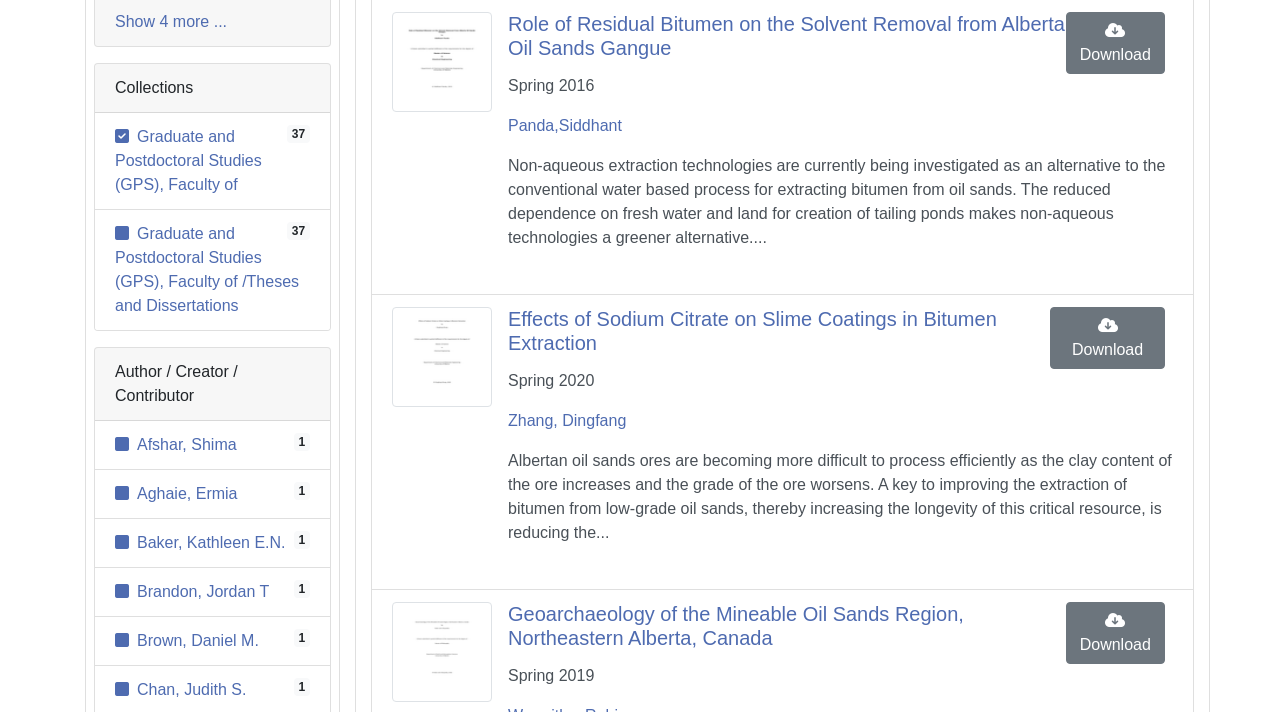Identify the bounding box for the element characterized by the following description: "Panda,Siddhant".

[0.397, 0.164, 0.486, 0.188]